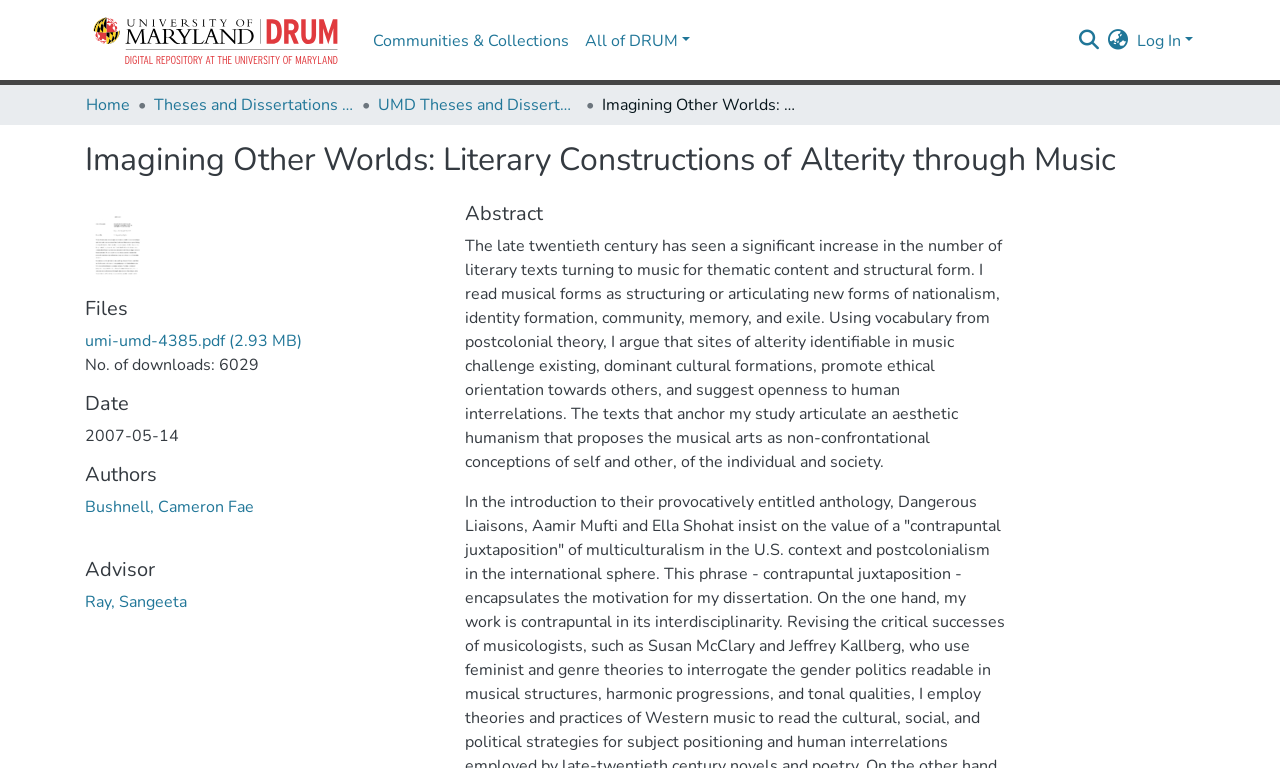Using the webpage screenshot, locate the HTML element that fits the following description and provide its bounding box: "aria-label="Search" name="query"".

[0.837, 0.027, 0.861, 0.076]